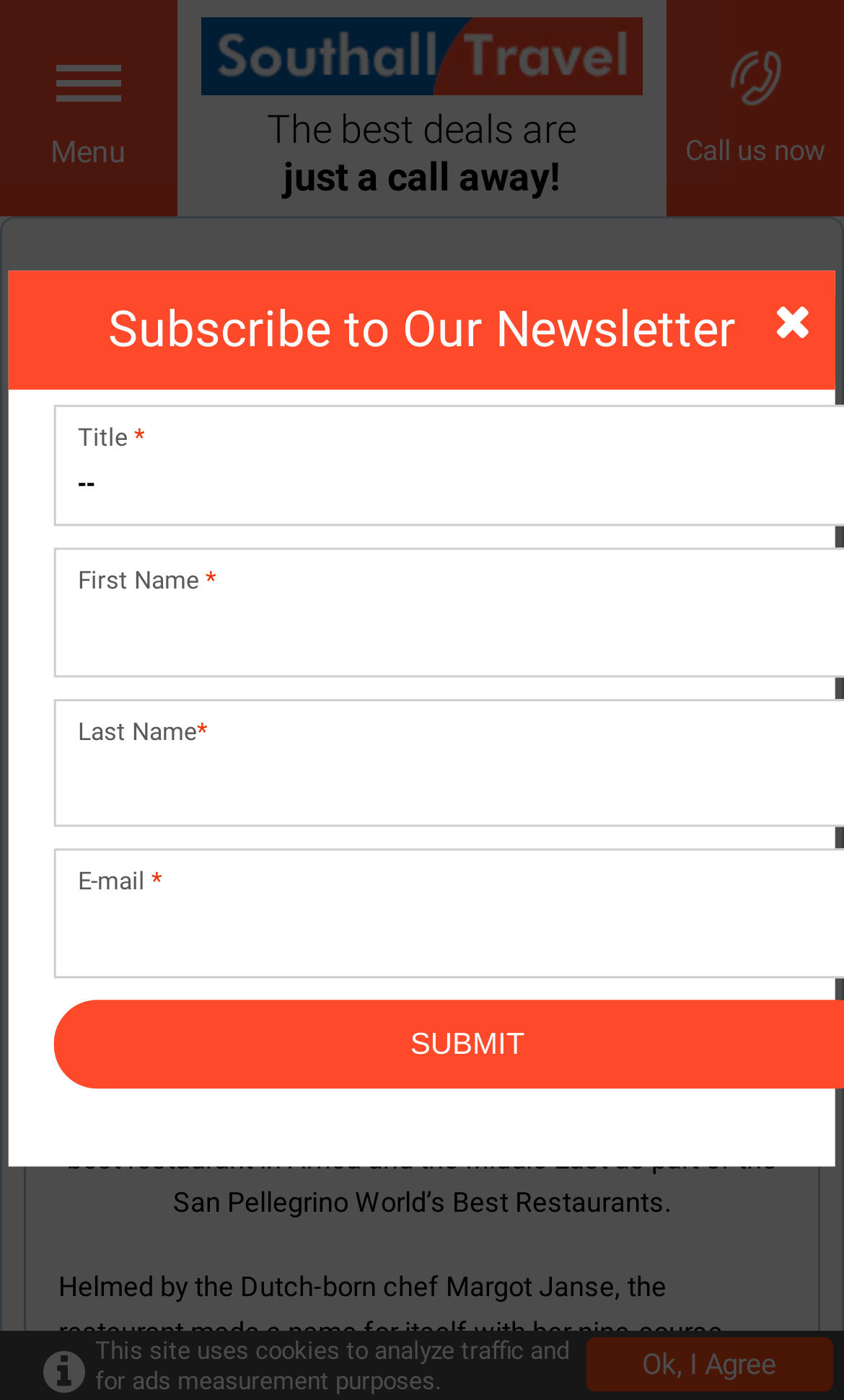Carefully examine the image and provide an in-depth answer to the question: In which year was the article about Le Quartier Francais published?

The answer can be found in the date mentioned in the article which is 'Apr 21, 2011'.